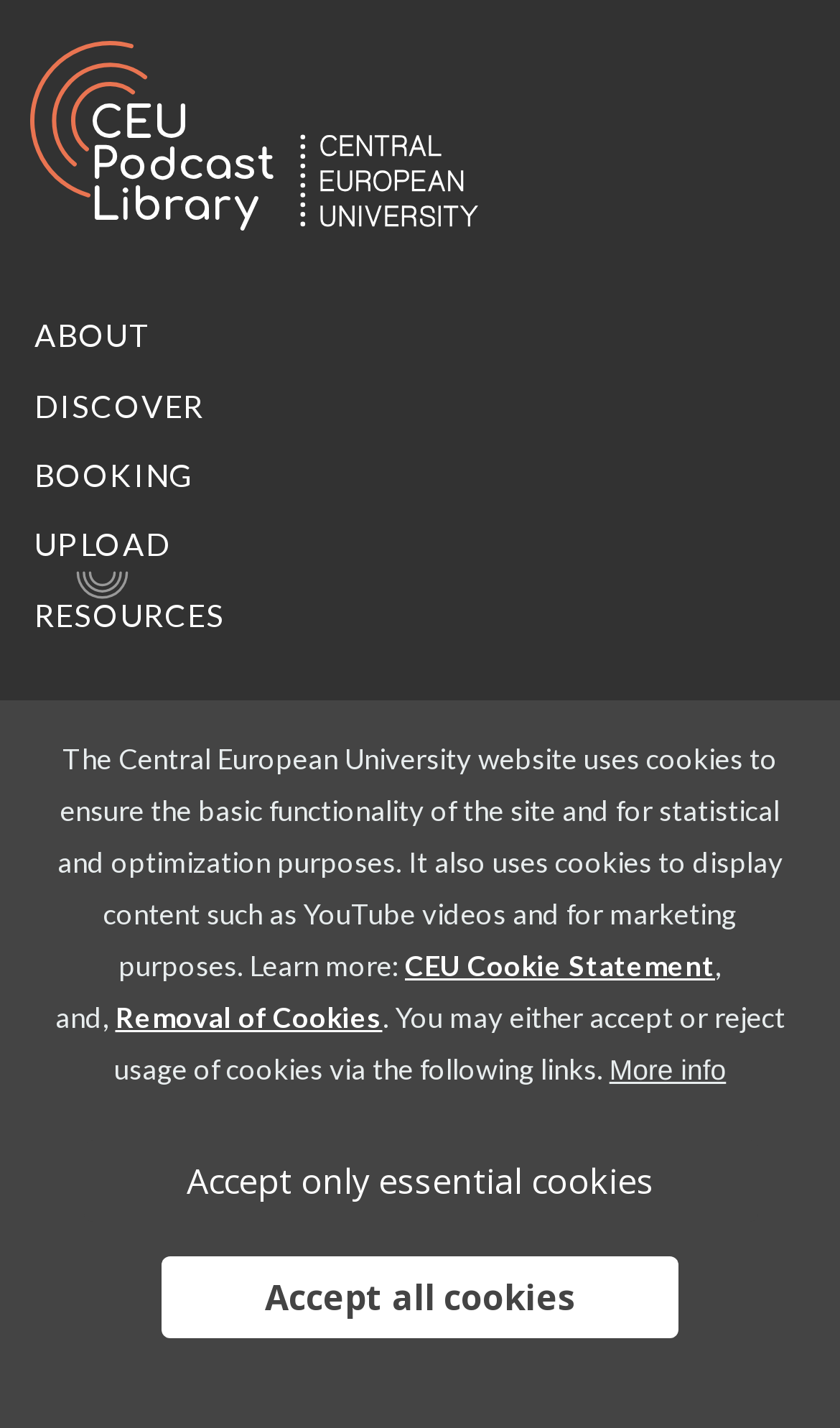Pinpoint the bounding box coordinates of the area that must be clicked to complete this instruction: "go to CEU Podcast Library".

[0.033, 0.024, 0.331, 0.163]